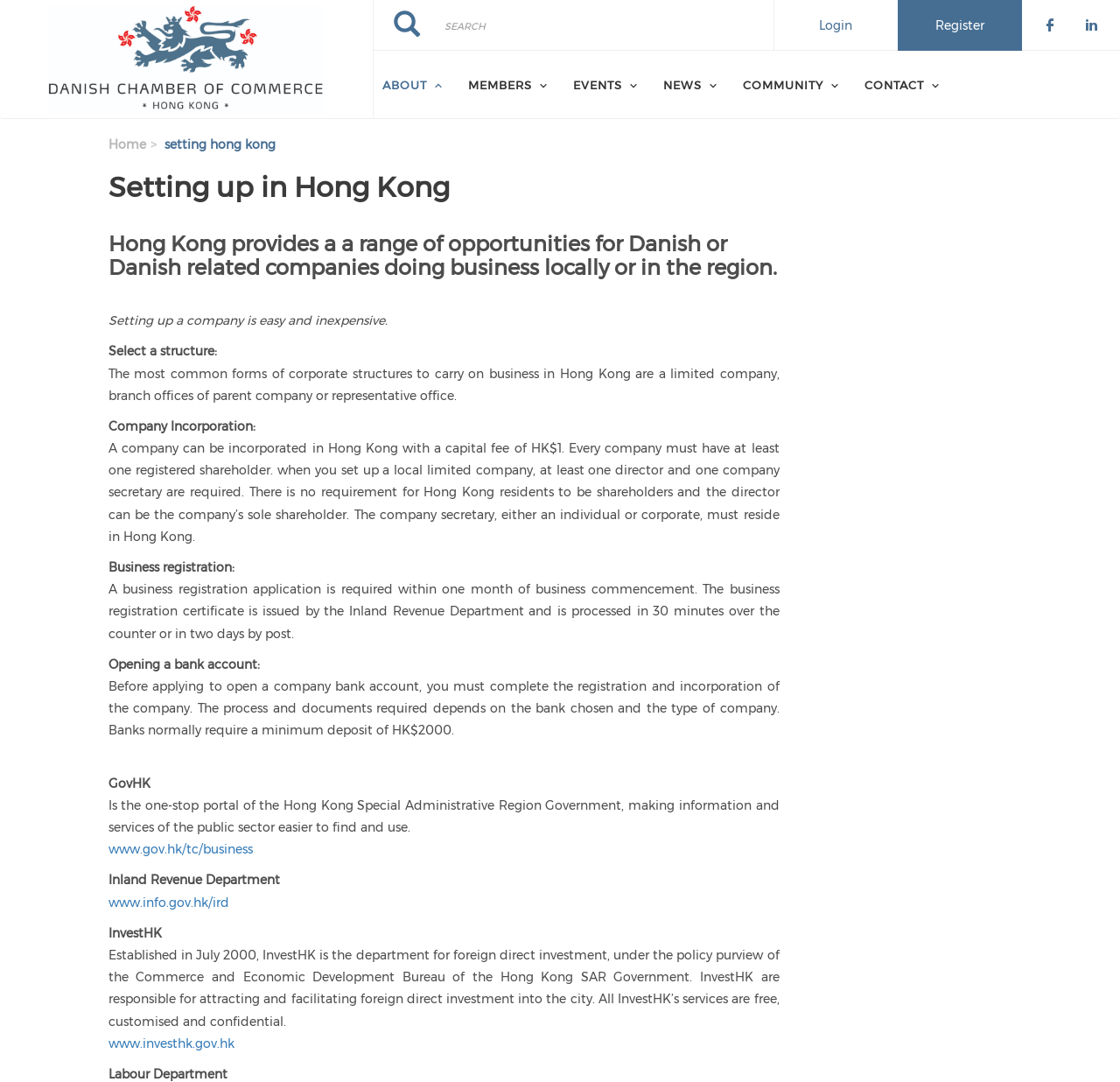Please answer the following question using a single word or phrase: 
What is the purpose of InvestHK?

Attracting and facilitating foreign direct investment